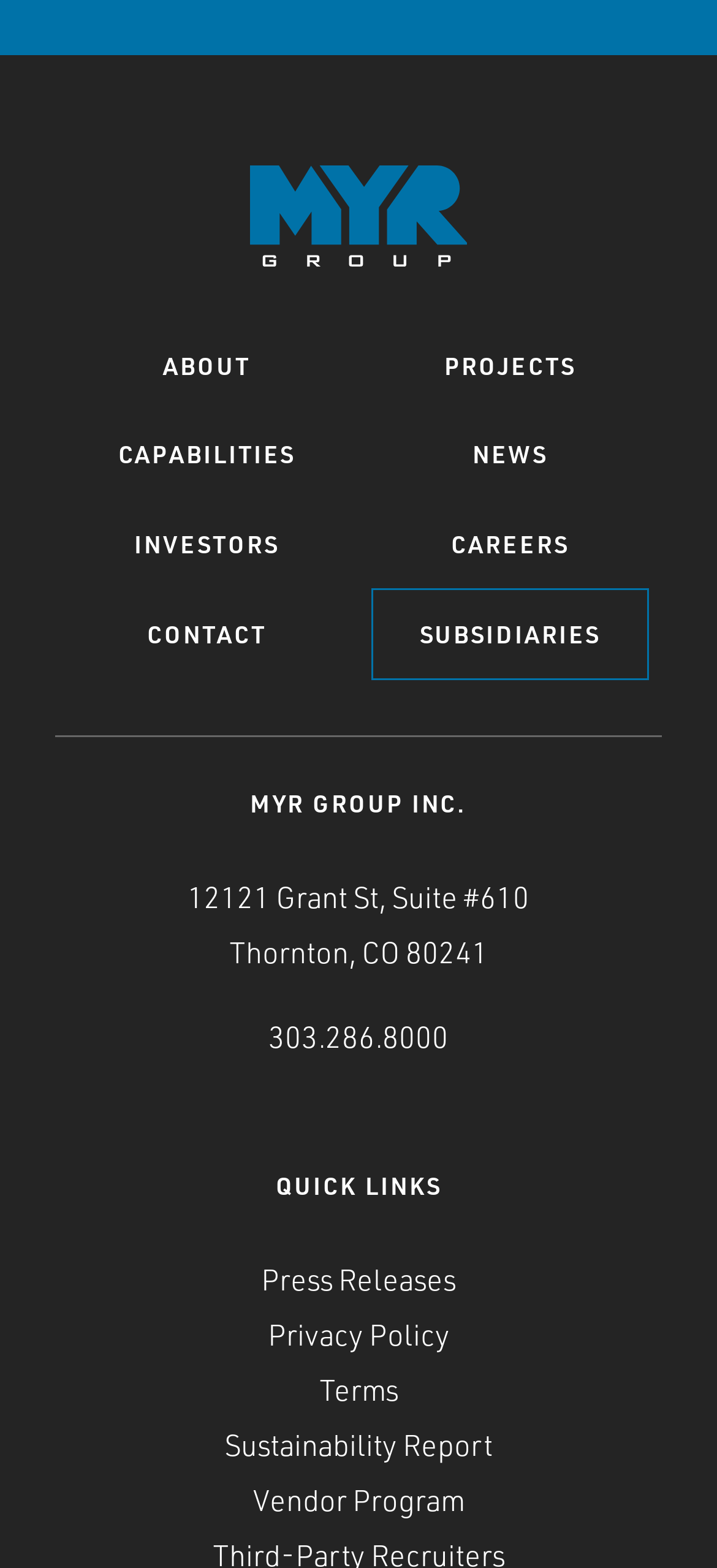Kindly determine the bounding box coordinates of the area that needs to be clicked to fulfill this instruction: "Read Press Releases".

[0.364, 0.803, 0.636, 0.828]